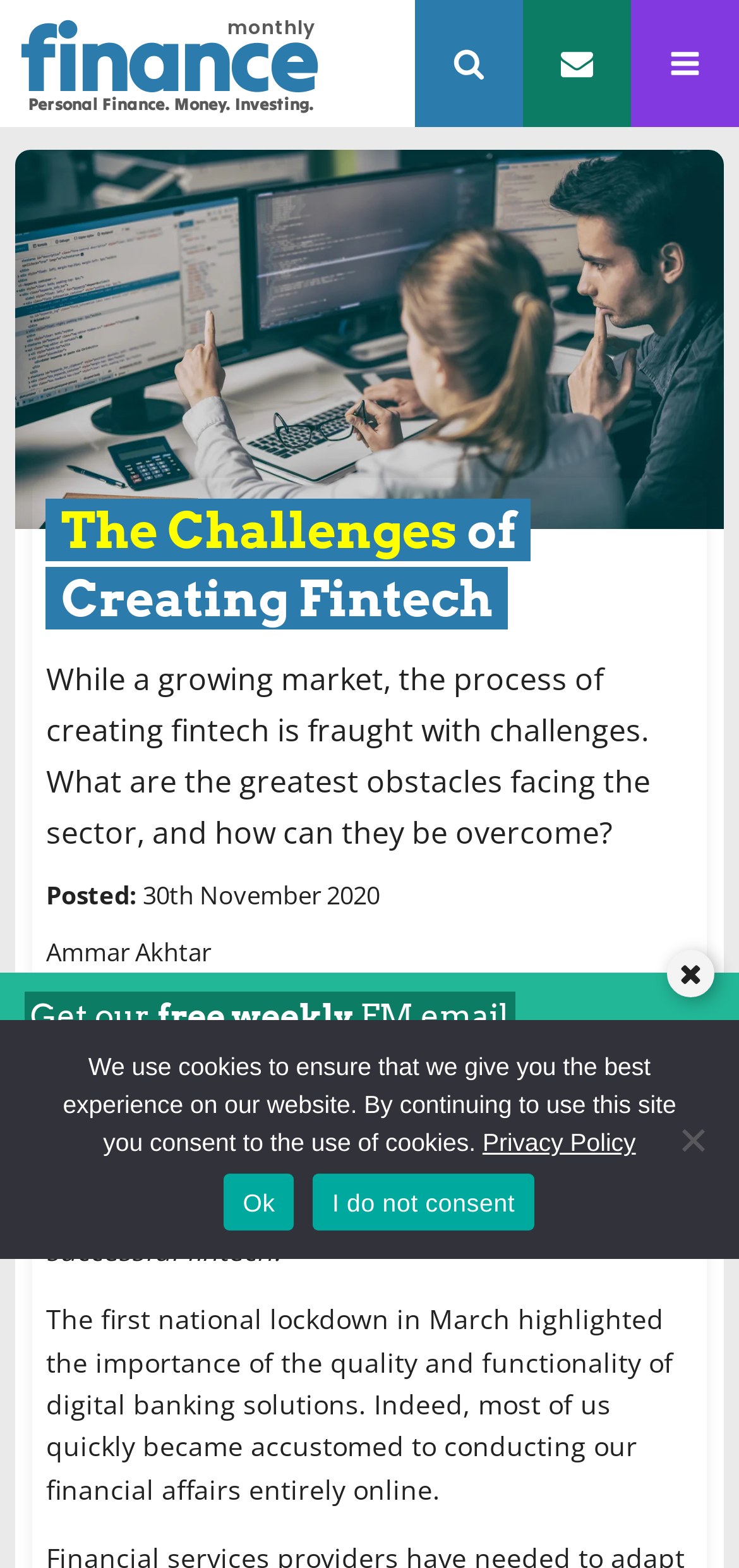Extract the heading text from the webpage.

The Challenges of Creating Fintech